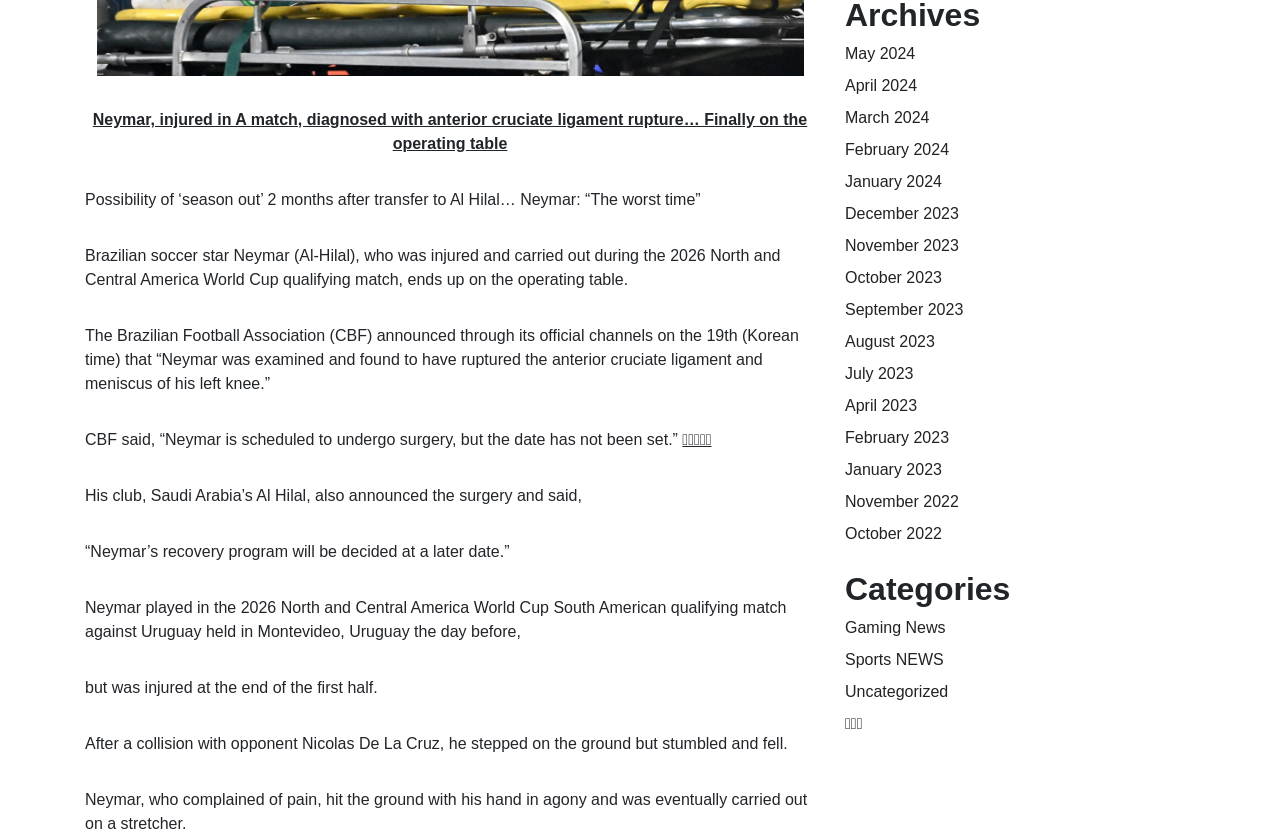Locate the bounding box of the user interface element based on this description: "안전놀이터".

[0.533, 0.518, 0.556, 0.538]